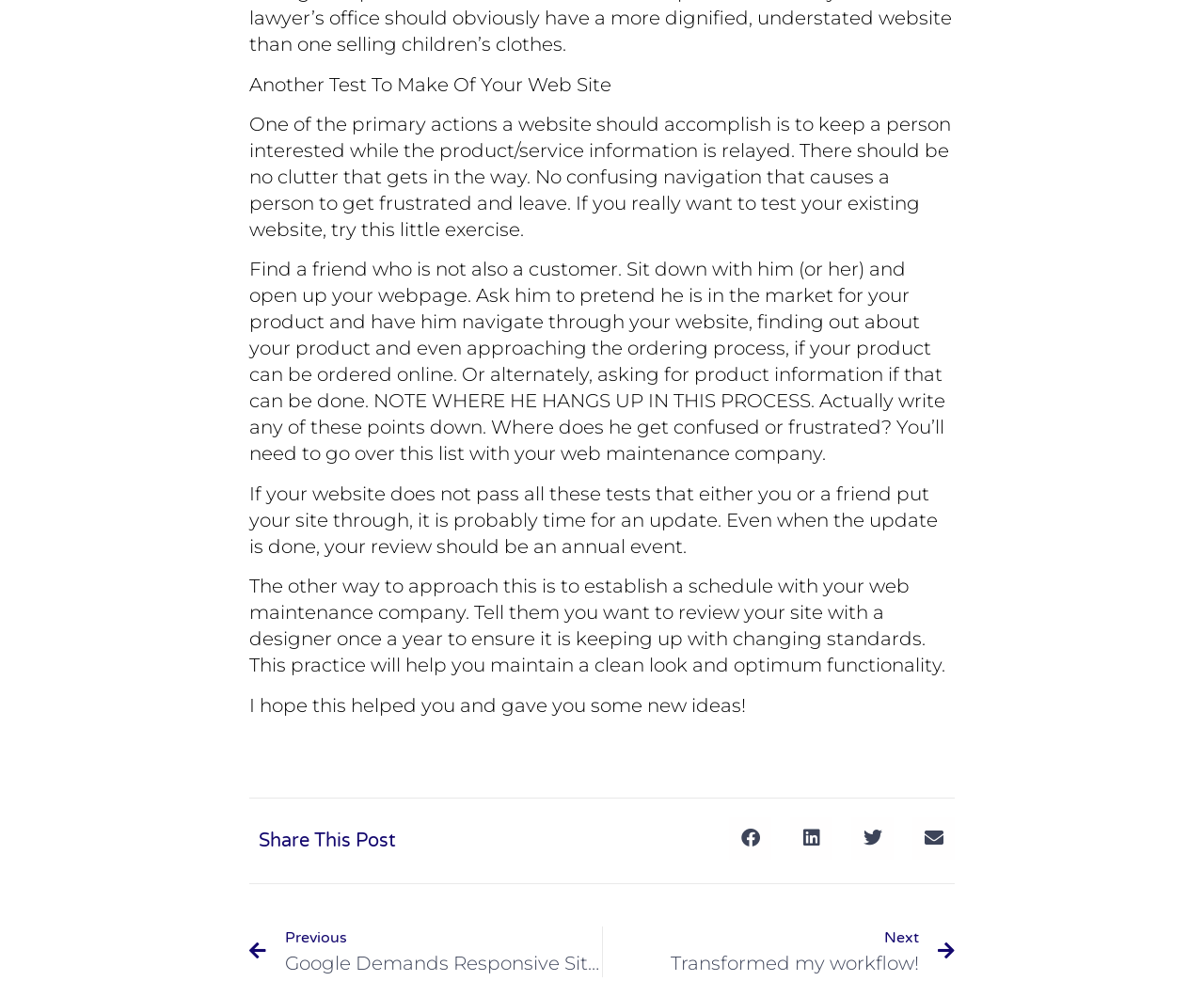From the webpage screenshot, predict the bounding box coordinates (top-left x, top-left y, bottom-right x, bottom-right y) for the UI element described here: PrevPreviousGoogle Demands Responsive Sites

[0.207, 0.929, 0.5, 0.98]